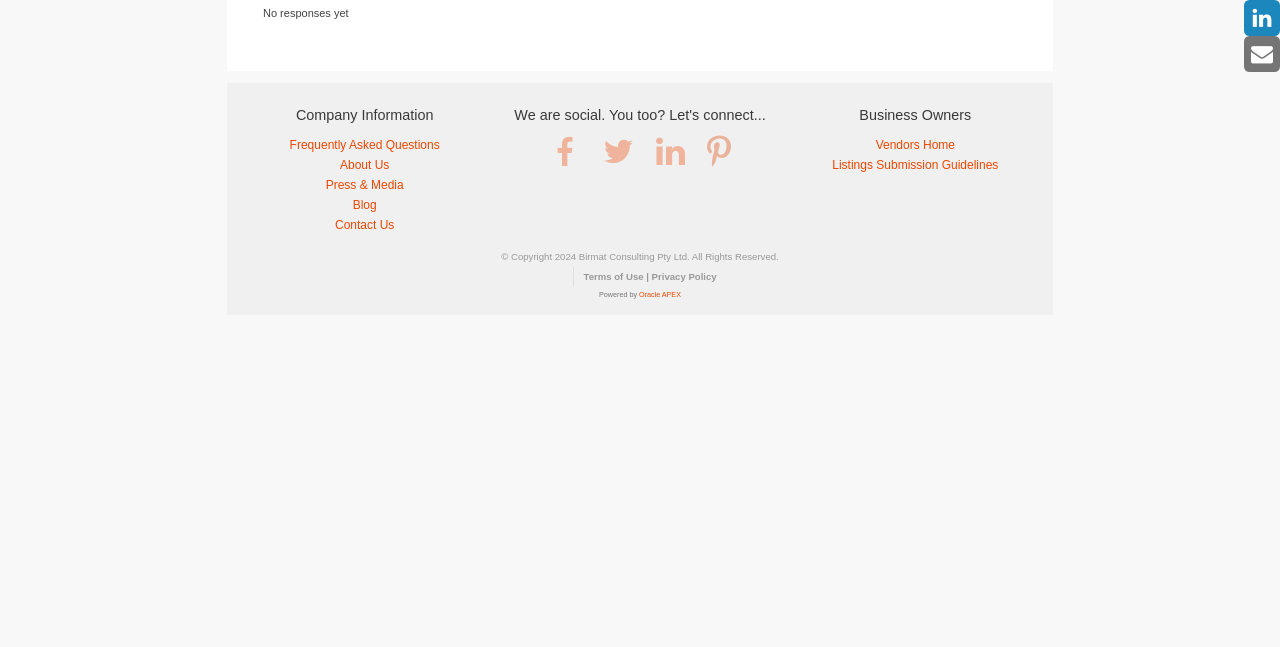Provide the bounding box coordinates of the HTML element described as: "svg{fill:#df4200}". The bounding box coordinates should be four float numbers between 0 and 1, i.e., [left, top, right, bottom].

[0.553, 0.208, 0.571, 0.265]